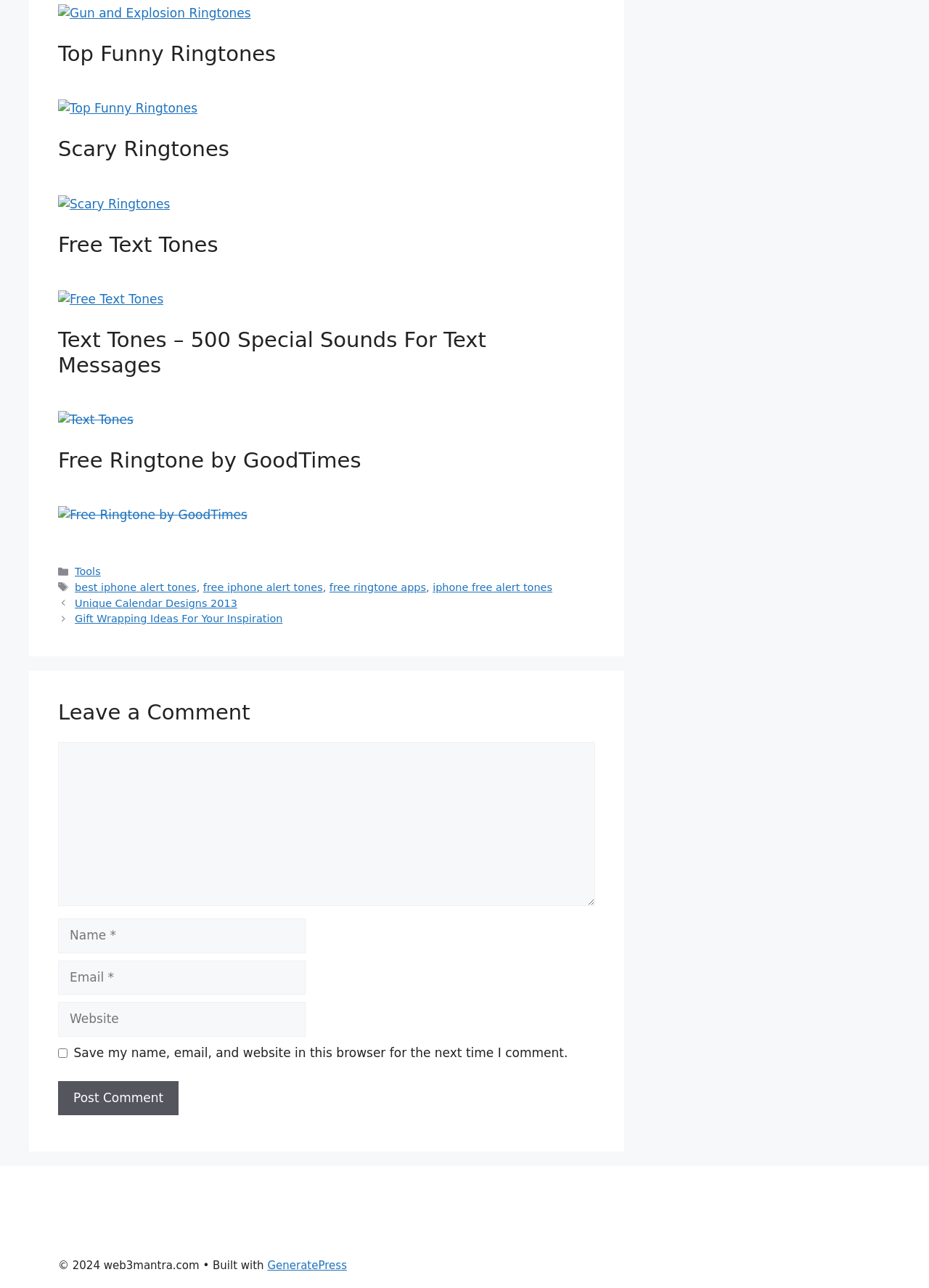Determine the bounding box coordinates (top-left x, top-left y, bottom-right x, bottom-right y) of the UI element described in the following text: parent_node: Comment name="email" placeholder="Email *"

[0.062, 0.746, 0.329, 0.772]